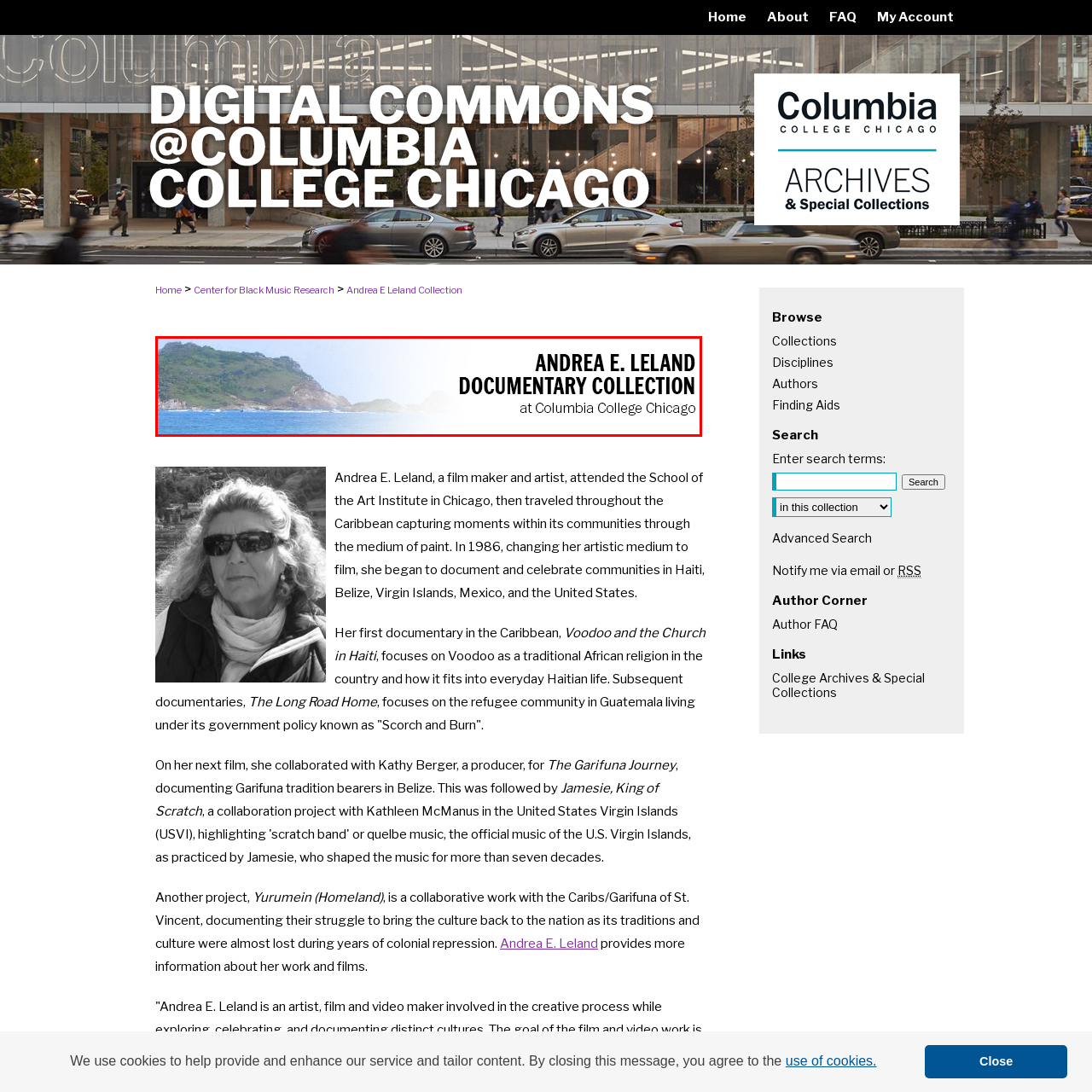Carefully look at the image inside the red box and answer the subsequent question in as much detail as possible, using the information from the image: 
What is the color of the hillside in the image?

The caption describes the hillside as 'distant green hillside rising from the ocean', which suggests that the color of the hillside is green.